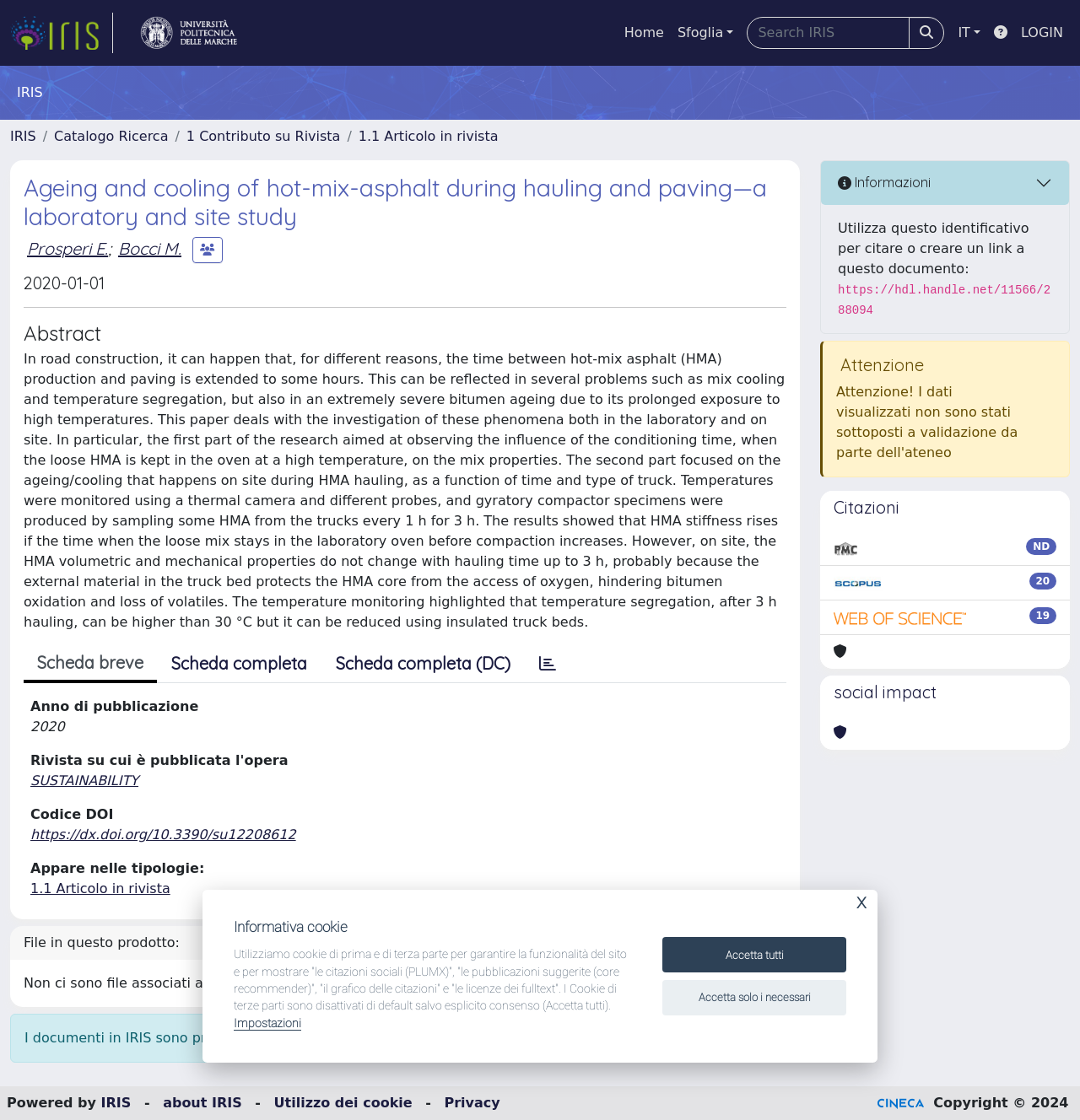Describe the webpage meticulously, covering all significant aspects.

This webpage is about a research paper titled "Ageing and cooling of hot-mix-asphalt during hauling and paving—a laboratory and site study". The page is divided into several sections. At the top, there is a navigation menu with links to the homepage, university homepage, and a search bar. Below the navigation menu, there is a breadcrumb trail showing the path to the current page.

The main content of the page is divided into several sections. The first section displays the title of the paper, followed by the authors' names and a link to show external contributors. The next section displays the publication date and an abstract of the paper, which describes the research on the ageing and cooling of hot-mix asphalt during hauling and paving.

Below the abstract, there are several tabs, including a brief summary, a complete summary, and a summary in DC format. The currently selected tab is the brief summary. This section displays information about the paper, including the publication year, DOI code, and a link to the full article.

Further down the page, there is a section with information about the document, including a link to cite or create a link to the document. There is also a section with citation information, including links to PMC, Scopus, and ISI.

On the right side of the page, there is a section with social impact information, including a link to a social media platform. At the bottom of the page, there is a footer section with links to the IRIS website, about IRIS, cookie usage, privacy, and copyright information.